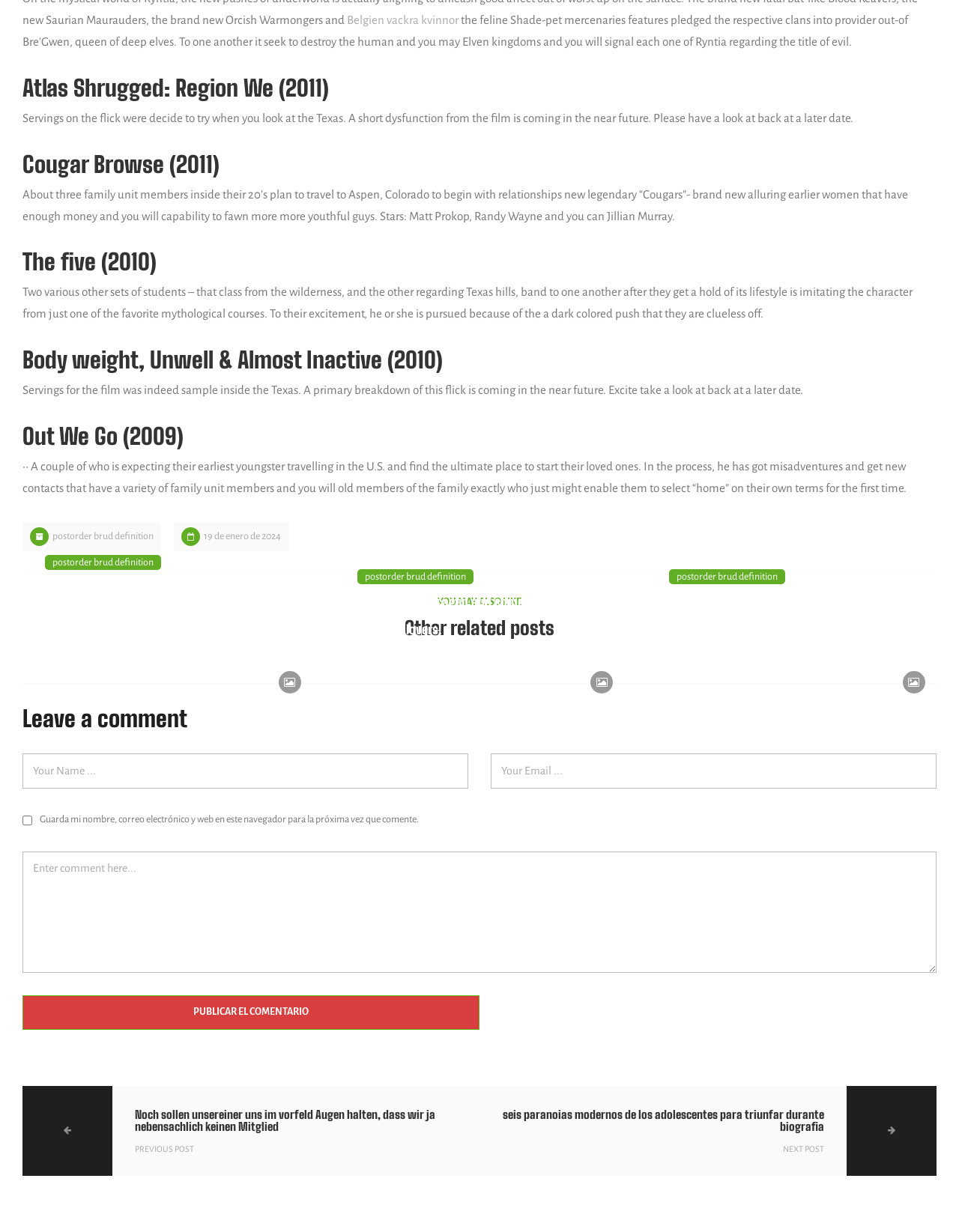Identify the bounding box coordinates of the region that should be clicked to execute the following instruction: "Click on 'Publicar el comentario'".

[0.023, 0.808, 0.5, 0.836]